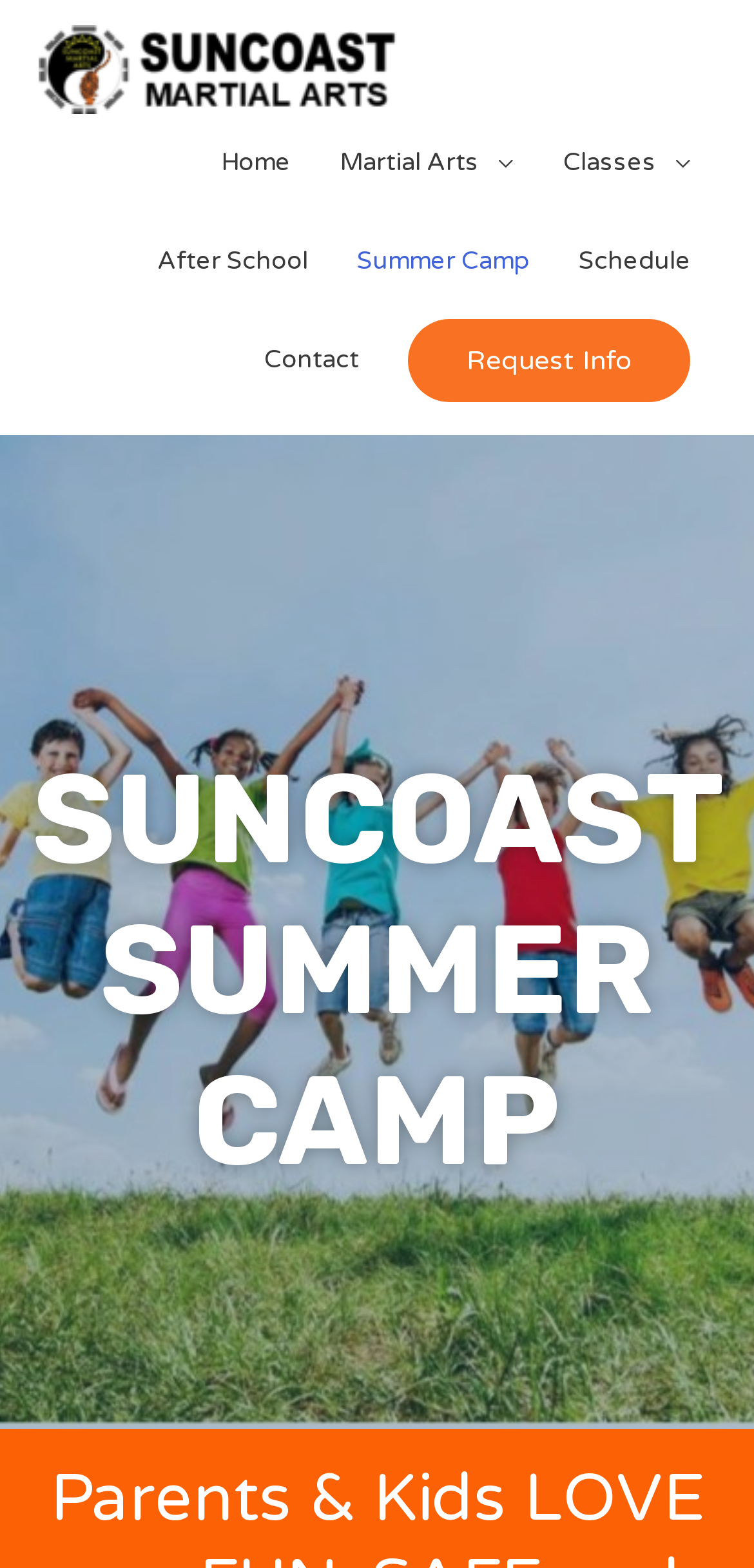Please identify the coordinates of the bounding box that should be clicked to fulfill this instruction: "go to home page".

[0.26, 0.072, 0.418, 0.135]